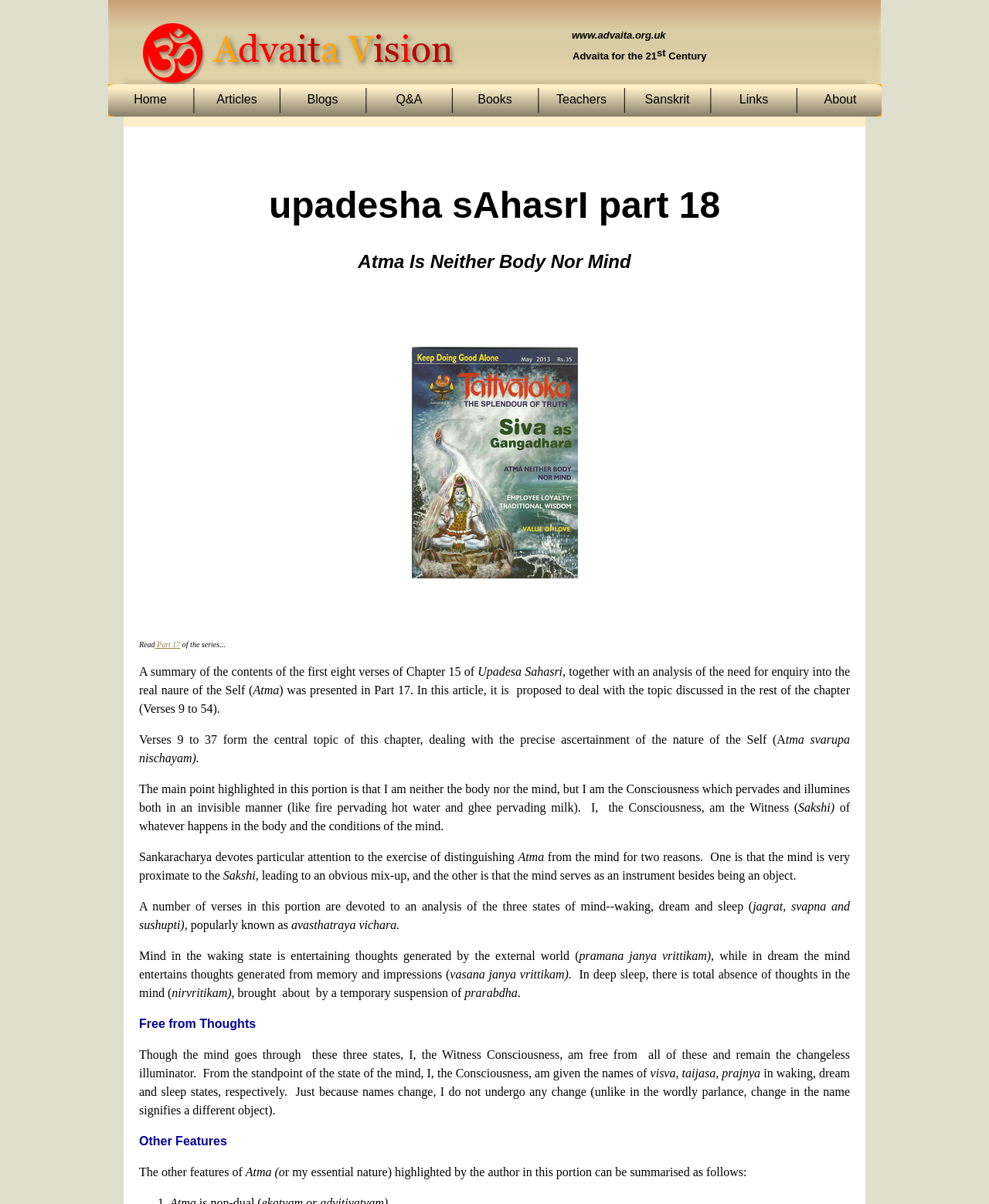Determine the bounding box coordinates of the element's region needed to click to follow the instruction: "view the Tattvaloka cover image". Provide these coordinates as four float numbers between 0 and 1, formatted as [left, top, right, bottom].

[0.416, 0.288, 0.584, 0.481]